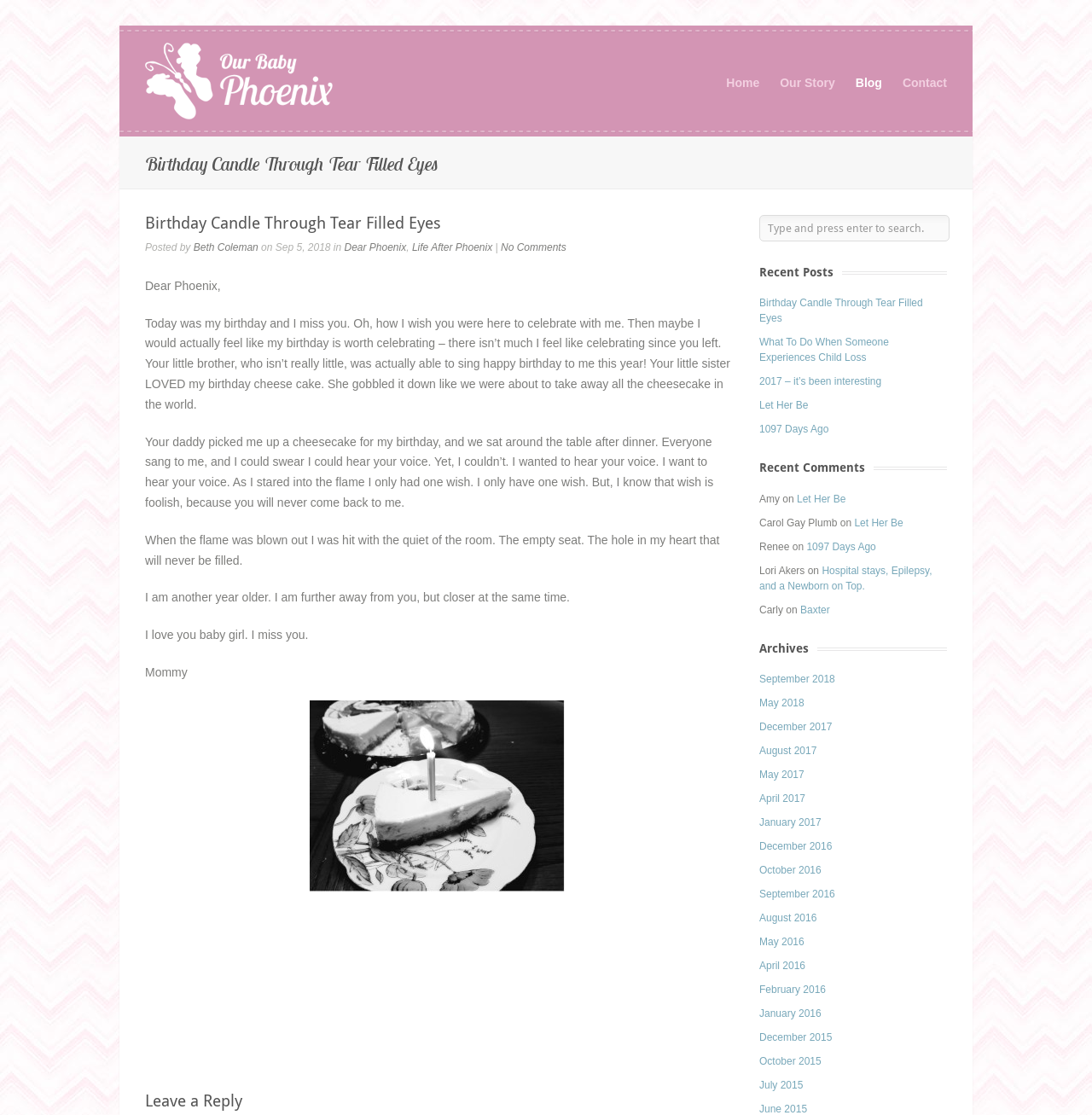Extract the bounding box coordinates for the HTML element that matches this description: "More at SpoliaMag". The coordinates should be four float numbers between 0 and 1, i.e., [left, top, right, bottom].

None